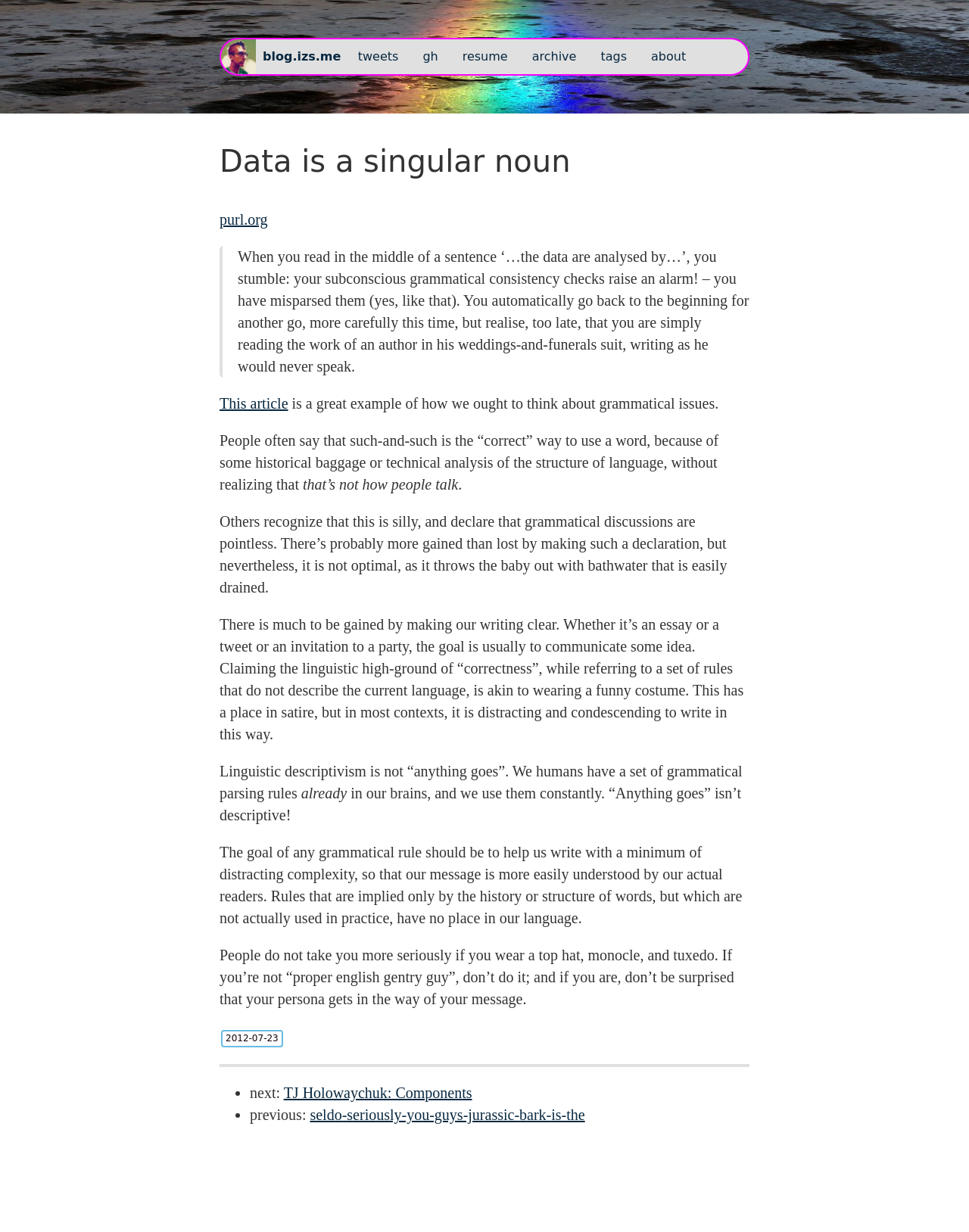Please locate the bounding box coordinates of the element that should be clicked to complete the given instruction: "Check our office location in Greece, Athens".

None